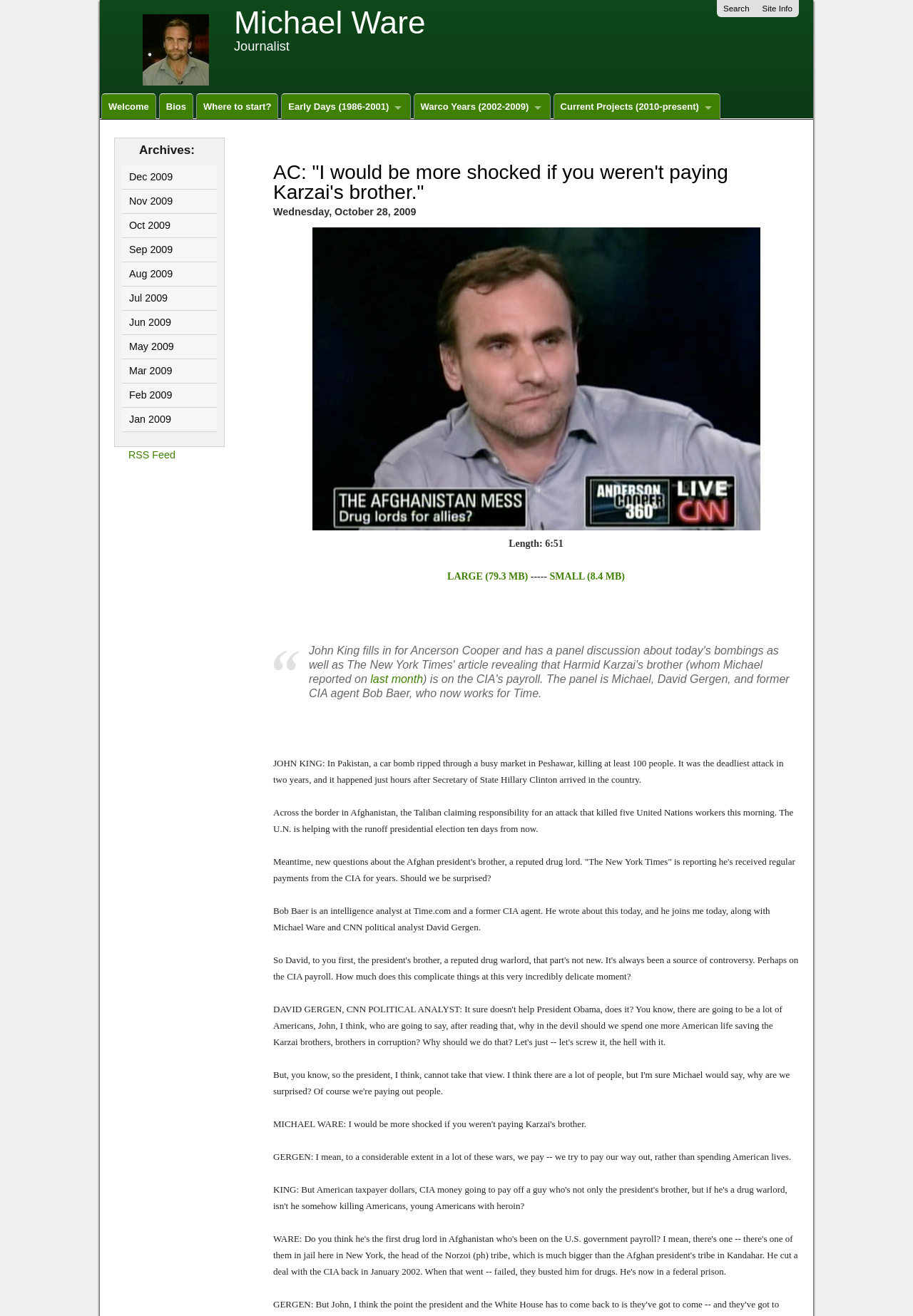Based on the element description: "About Me", identify the UI element and provide its bounding box coordinates. Use four float numbers between 0 and 1, [left, top, right, bottom].

None